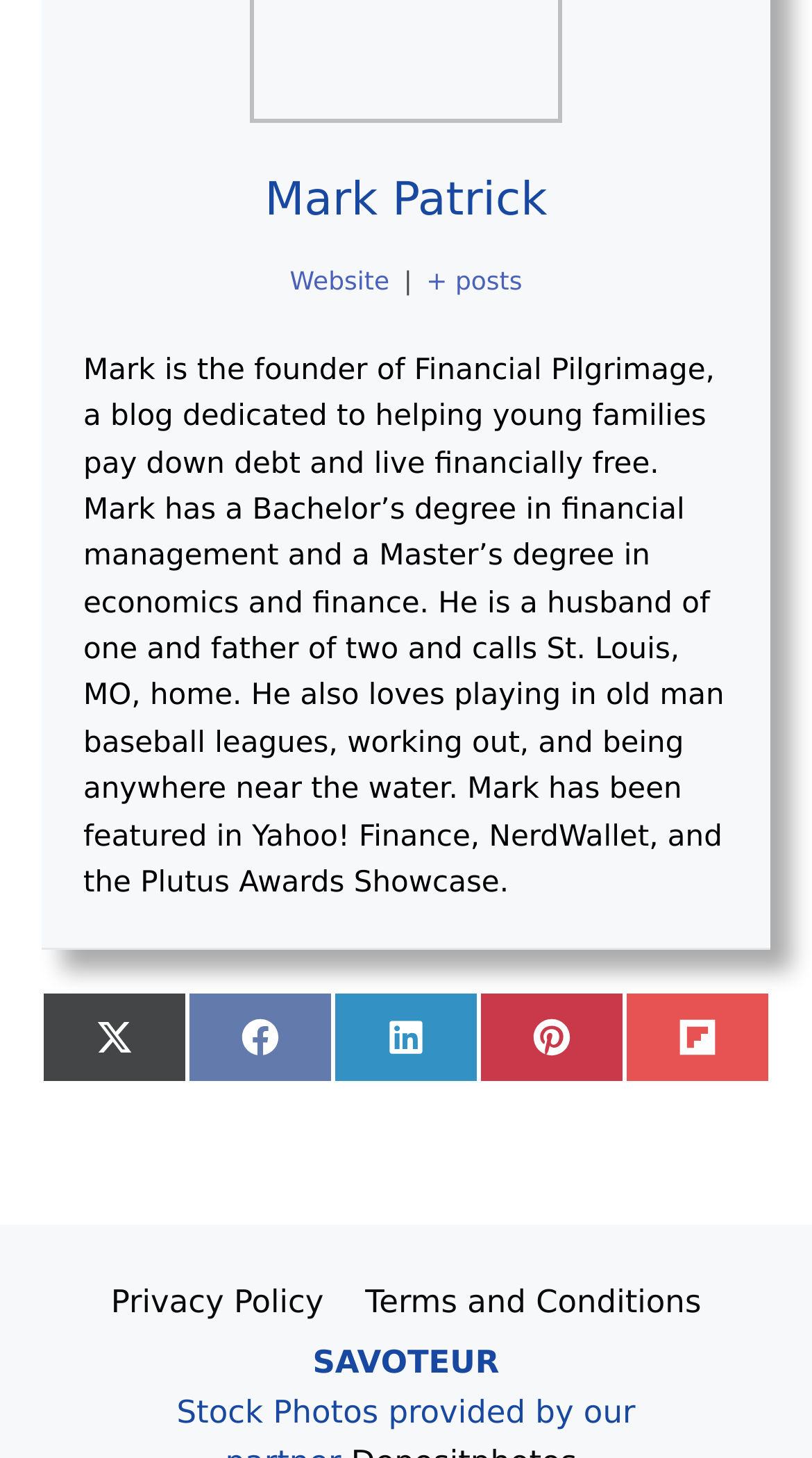Please provide a comprehensive answer to the question below using the information from the image: What is the name of the blog?

The answer can be found in the static text element which contains the biography of the founder. The text mentions that the founder is the founder of Financial Pilgrimage, a blog dedicated to helping young families pay down debt and live financially free.